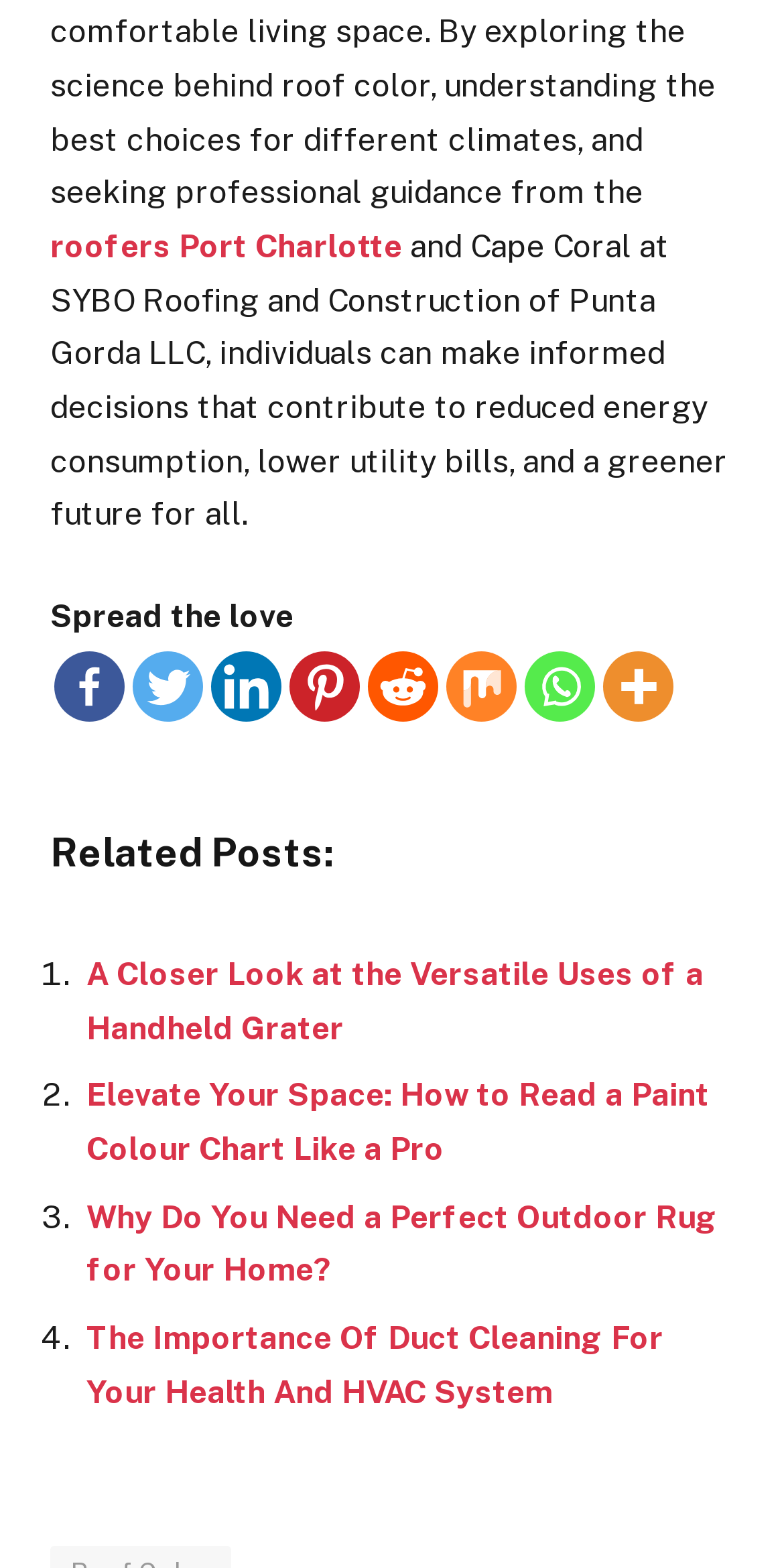Please find the bounding box coordinates of the clickable region needed to complete the following instruction: "Visit the webpage about roofers in Port Charlotte". The bounding box coordinates must consist of four float numbers between 0 and 1, i.e., [left, top, right, bottom].

[0.064, 0.145, 0.513, 0.169]